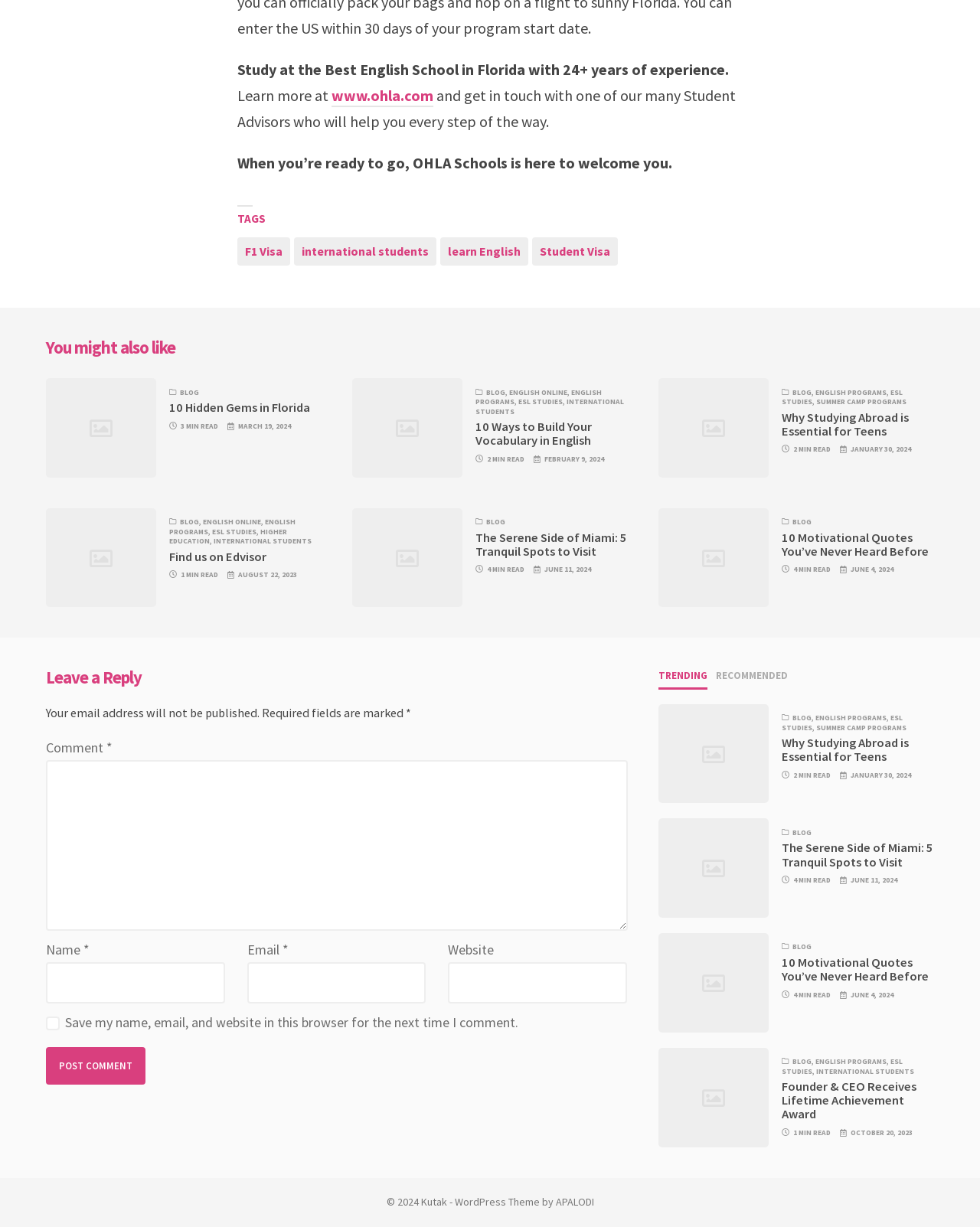Based on the image, provide a detailed response to the question:
What is the name of the English school in Florida?

The question can be answered by looking at the first StaticText element which says 'Study at the Best English School in Florida with 24+ years of experience.' and then looking at the link 'www.ohla.com' which suggests that the name of the English school is OHLA Schools.